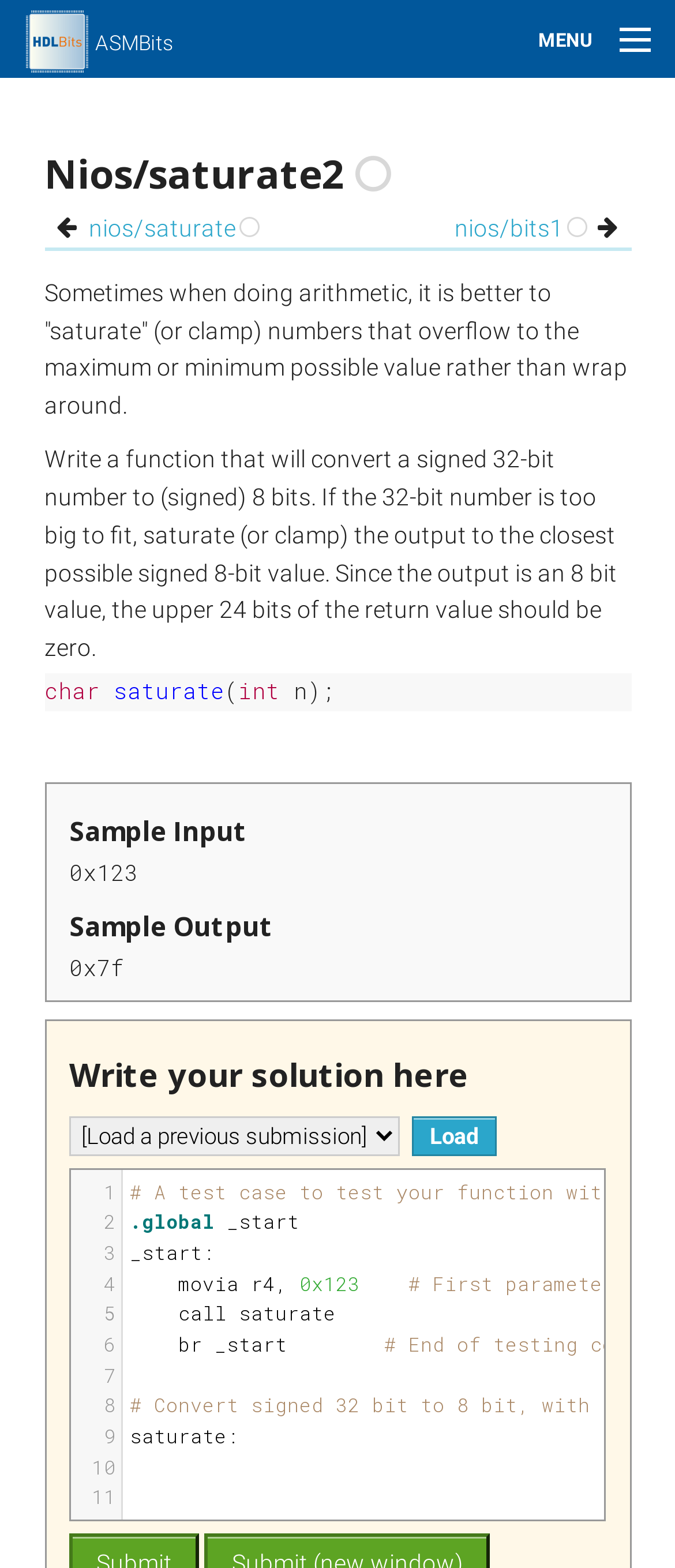Determine the coordinates of the bounding box for the clickable area needed to execute this instruction: "Go to Simulation".

[0.0, 0.105, 1.0, 0.158]